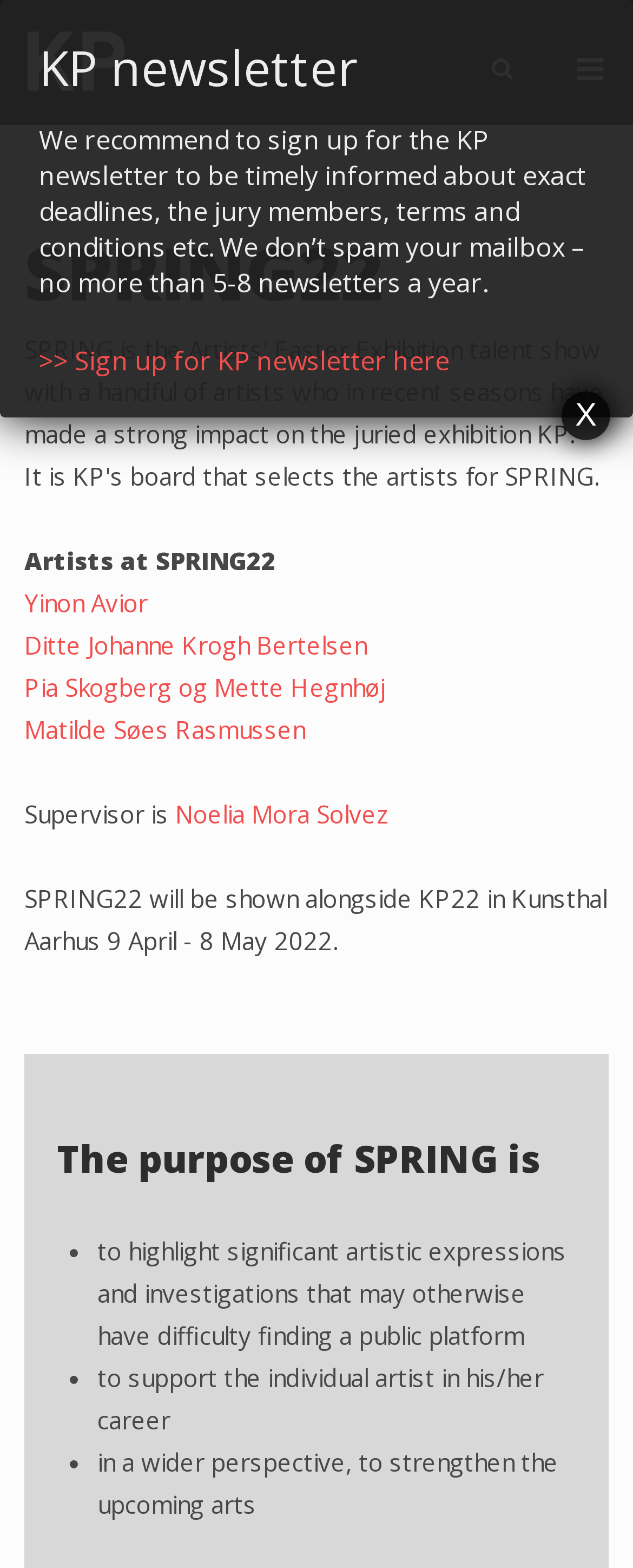Respond to the question below with a single word or phrase:
Who is the supervisor of SPRING22?

Noelia Mora Solvez